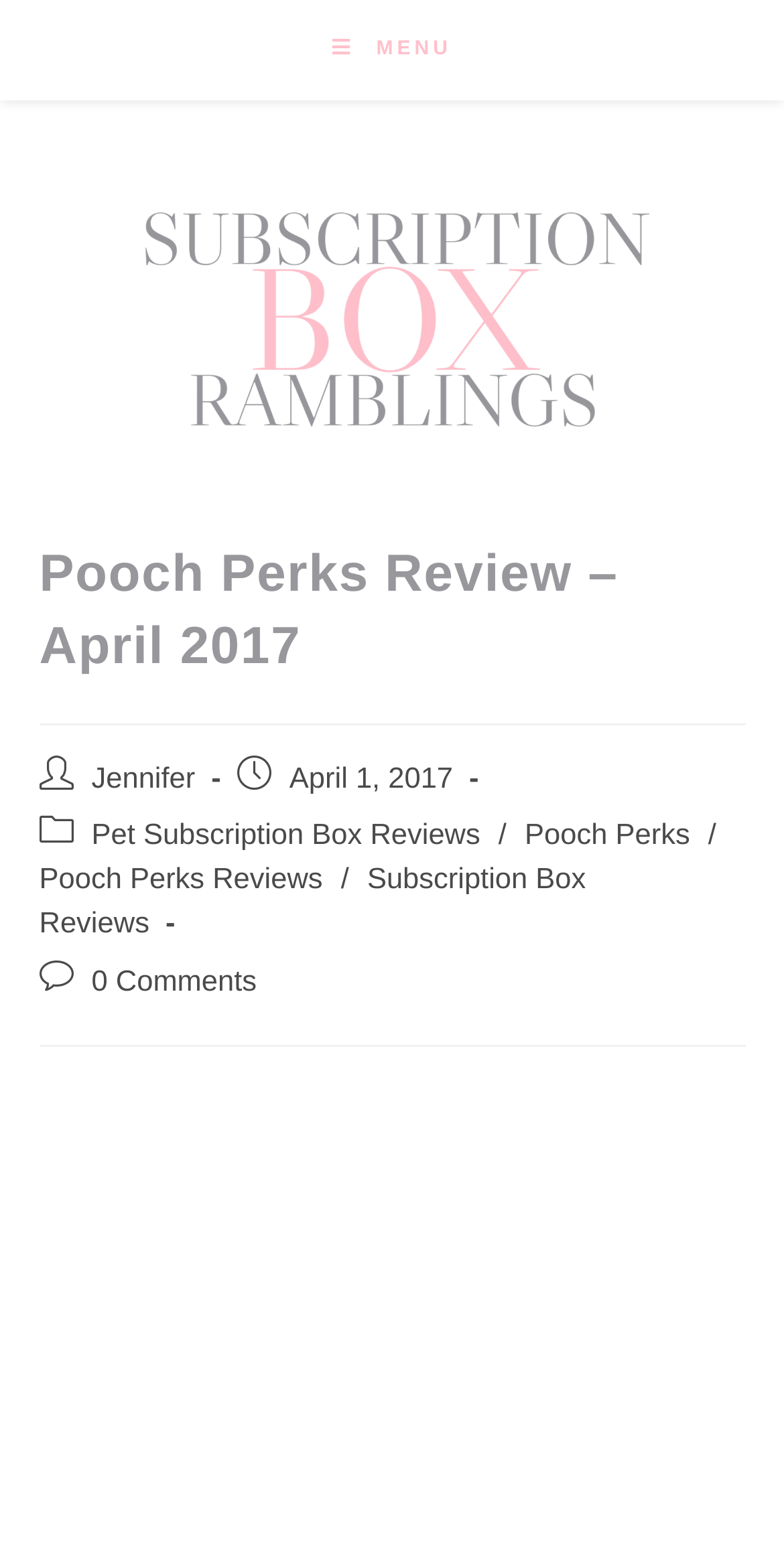Can you determine the bounding box coordinates of the area that needs to be clicked to fulfill the following instruction: "Click the 'Mobile Menu' link"?

[0.424, 0.0, 0.576, 0.064]